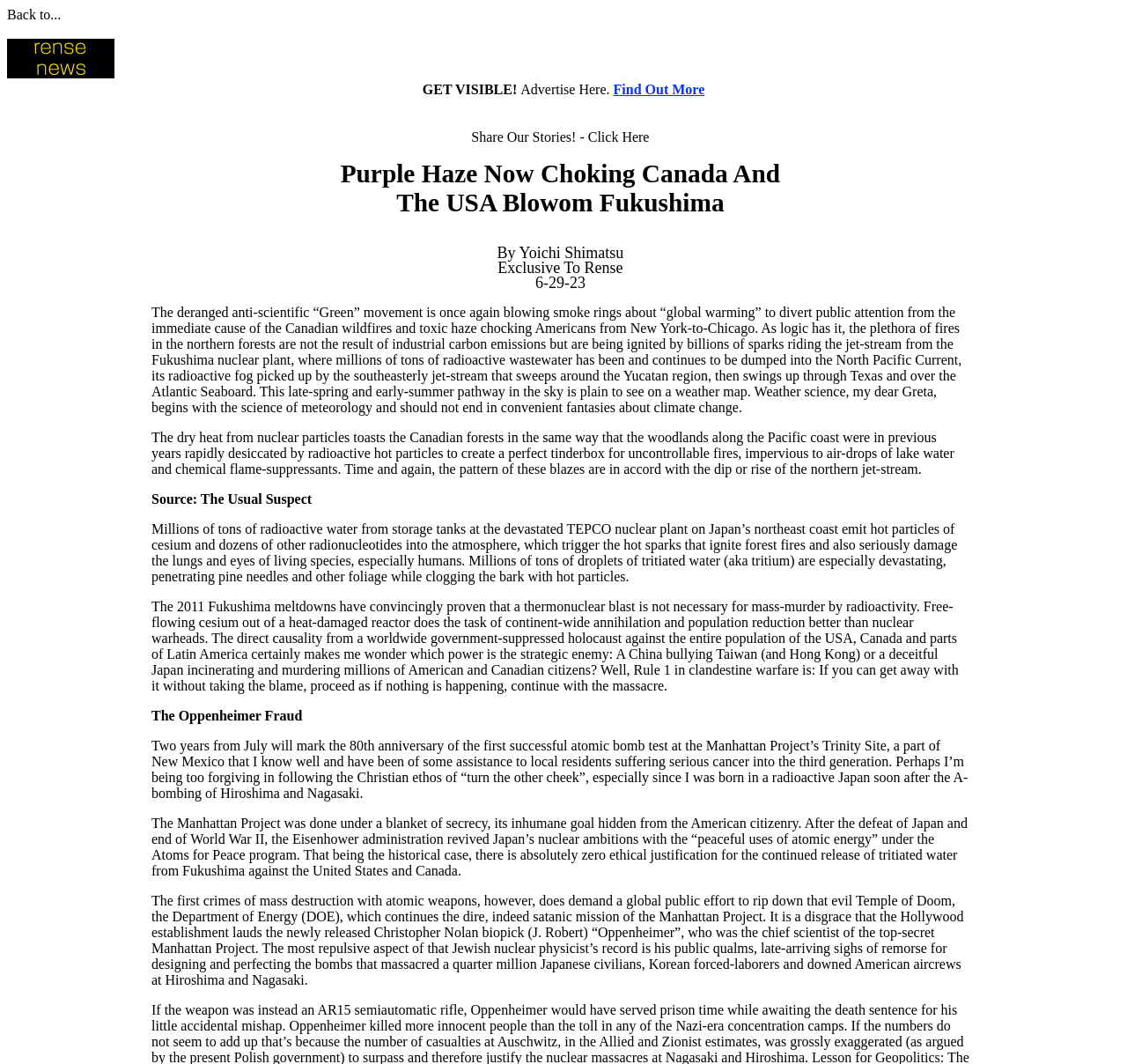Based on the description "parent_node: Back to...", find the bounding box of the specified UI element.

[0.006, 0.062, 0.102, 0.076]